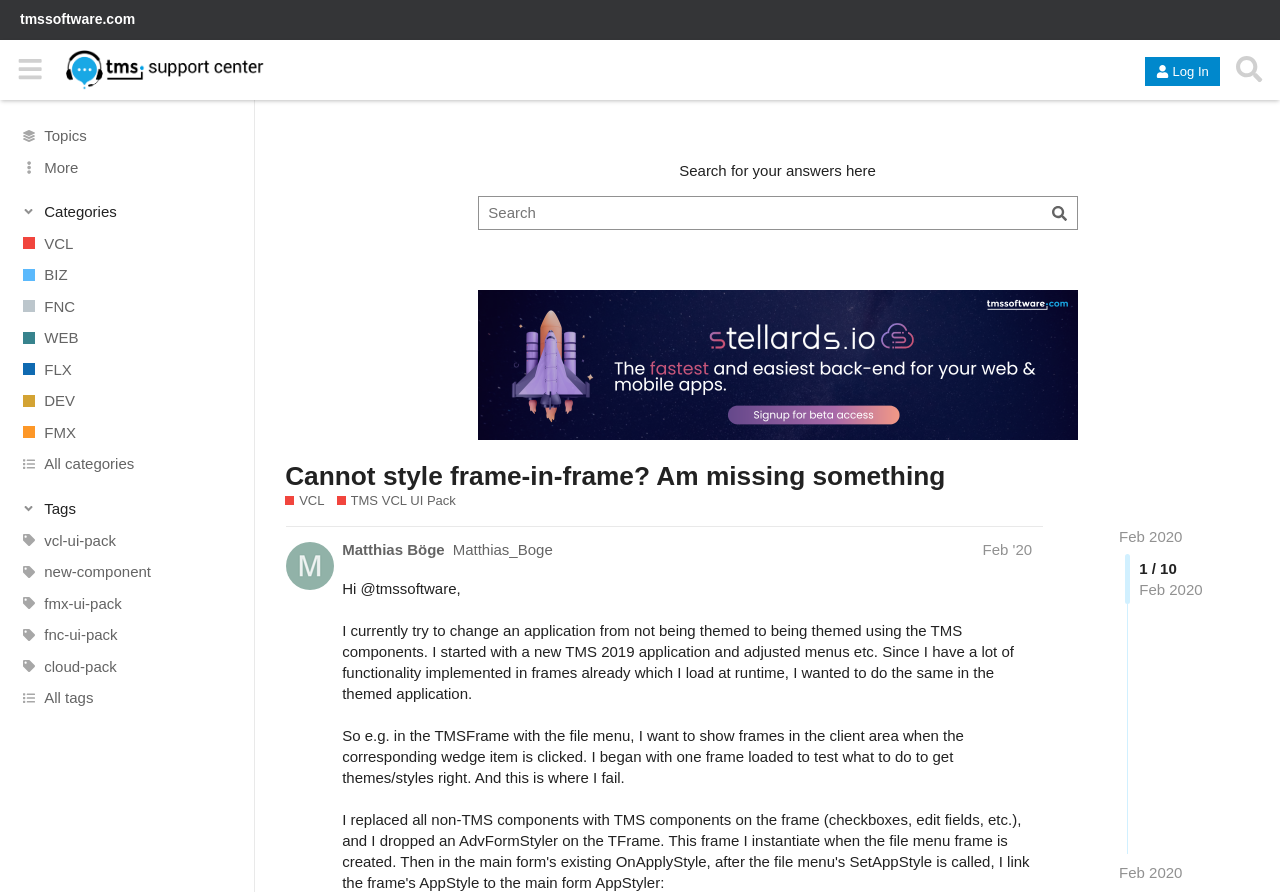Identify the bounding box coordinates of the clickable region required to complete the instruction: "View the 'VCL' category". The coordinates should be given as four float numbers within the range of 0 and 1, i.e., [left, top, right, bottom].

[0.0, 0.255, 0.199, 0.29]